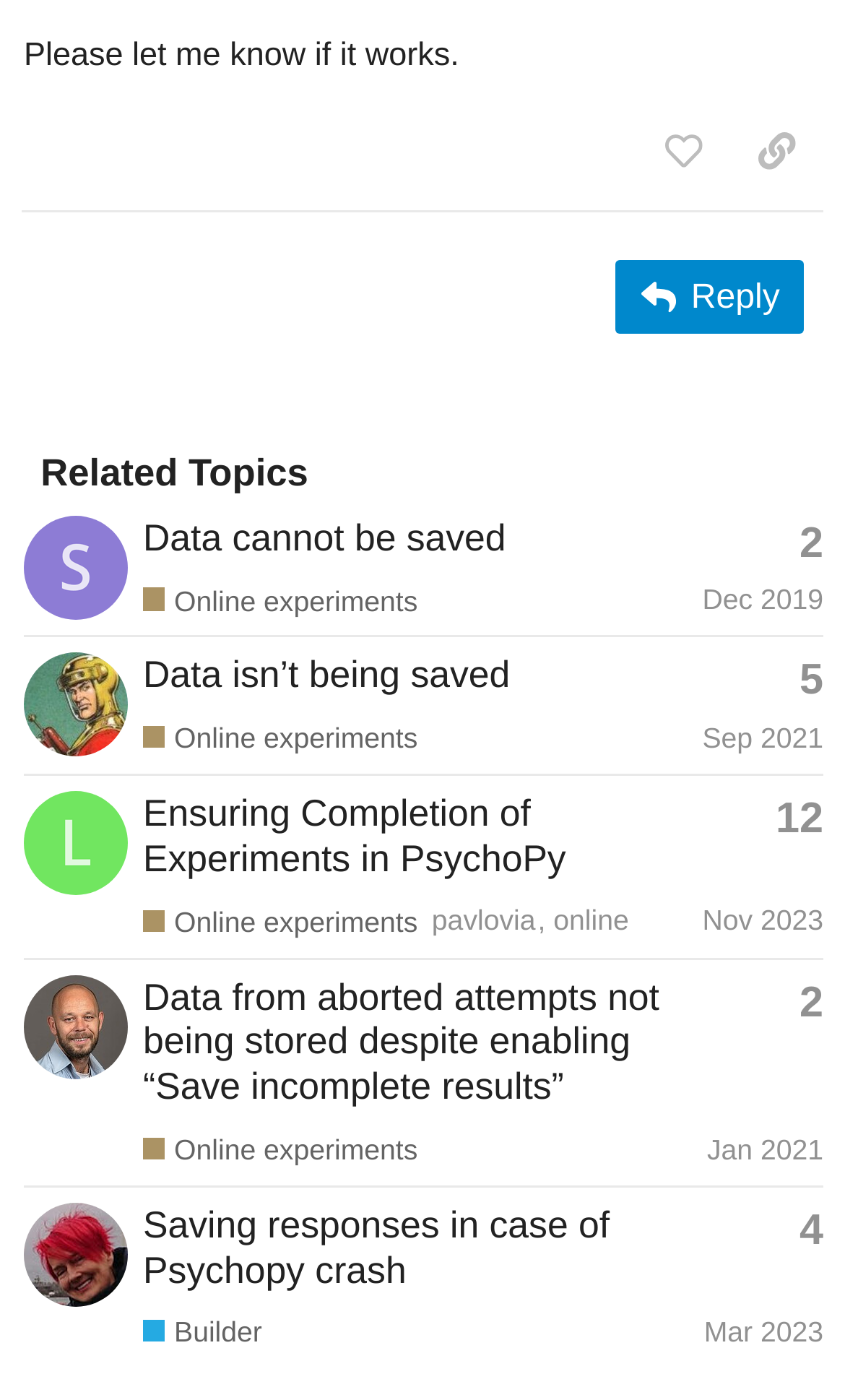Indicate the bounding box coordinates of the clickable region to achieve the following instruction: "view Banking and Finance Project Topics and Materials."

None